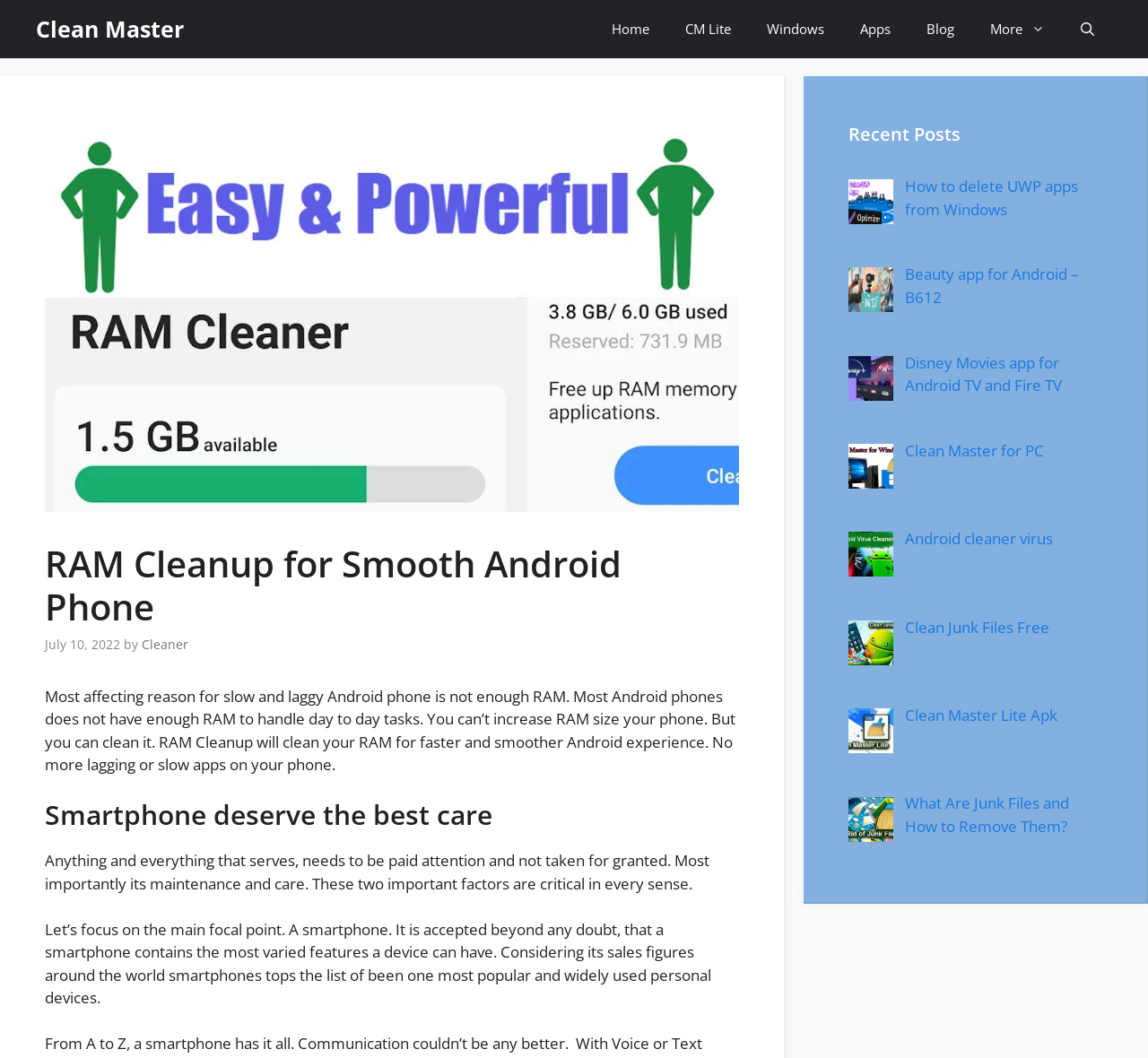Find the bounding box coordinates for the area that must be clicked to perform this action: "Access the Client Portal".

None